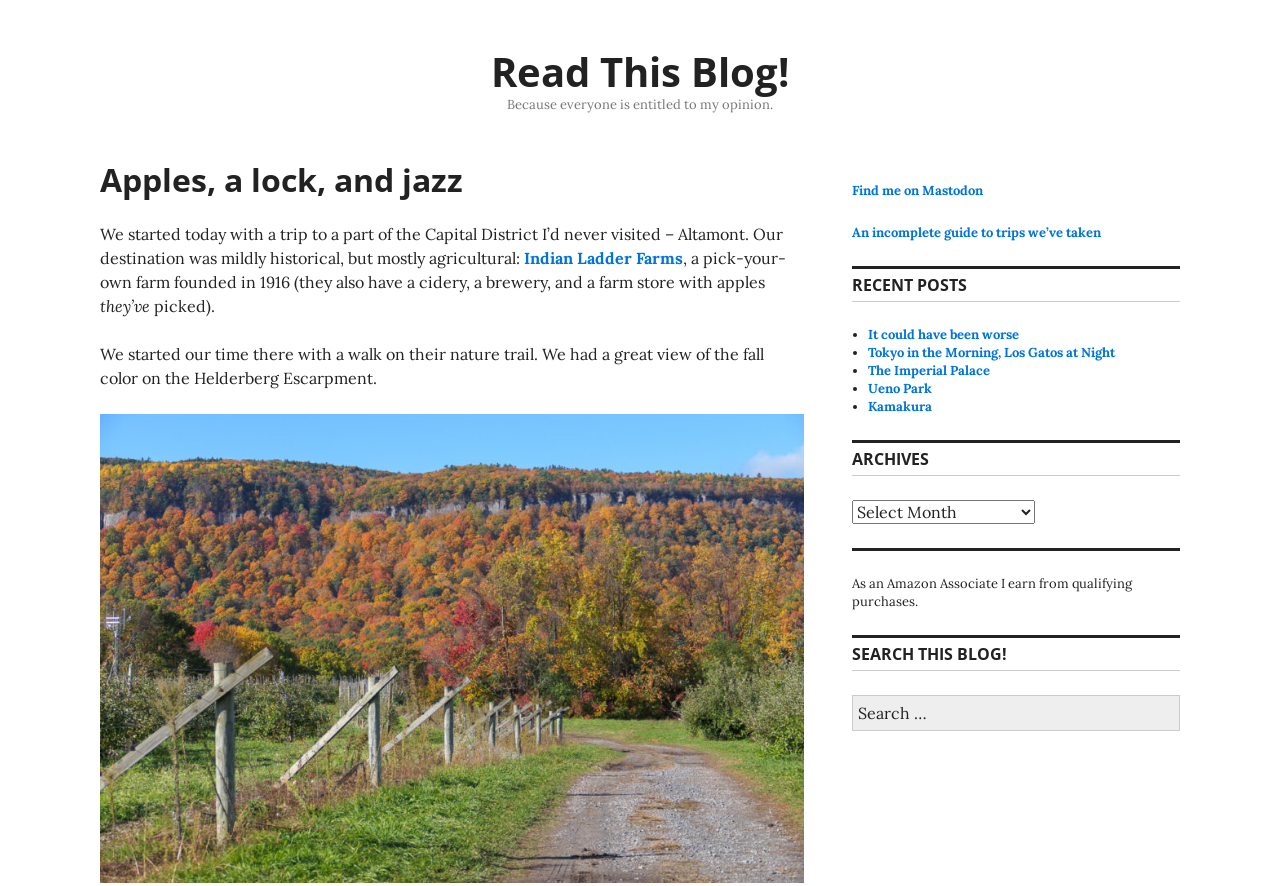Can you give a comprehensive explanation to the question given the content of the image?
What is the purpose of the search box?

The answer can be found in the search section of the webpage, where it is mentioned 'SEARCH THIS BLOG!' and a search box is provided to search the blog.